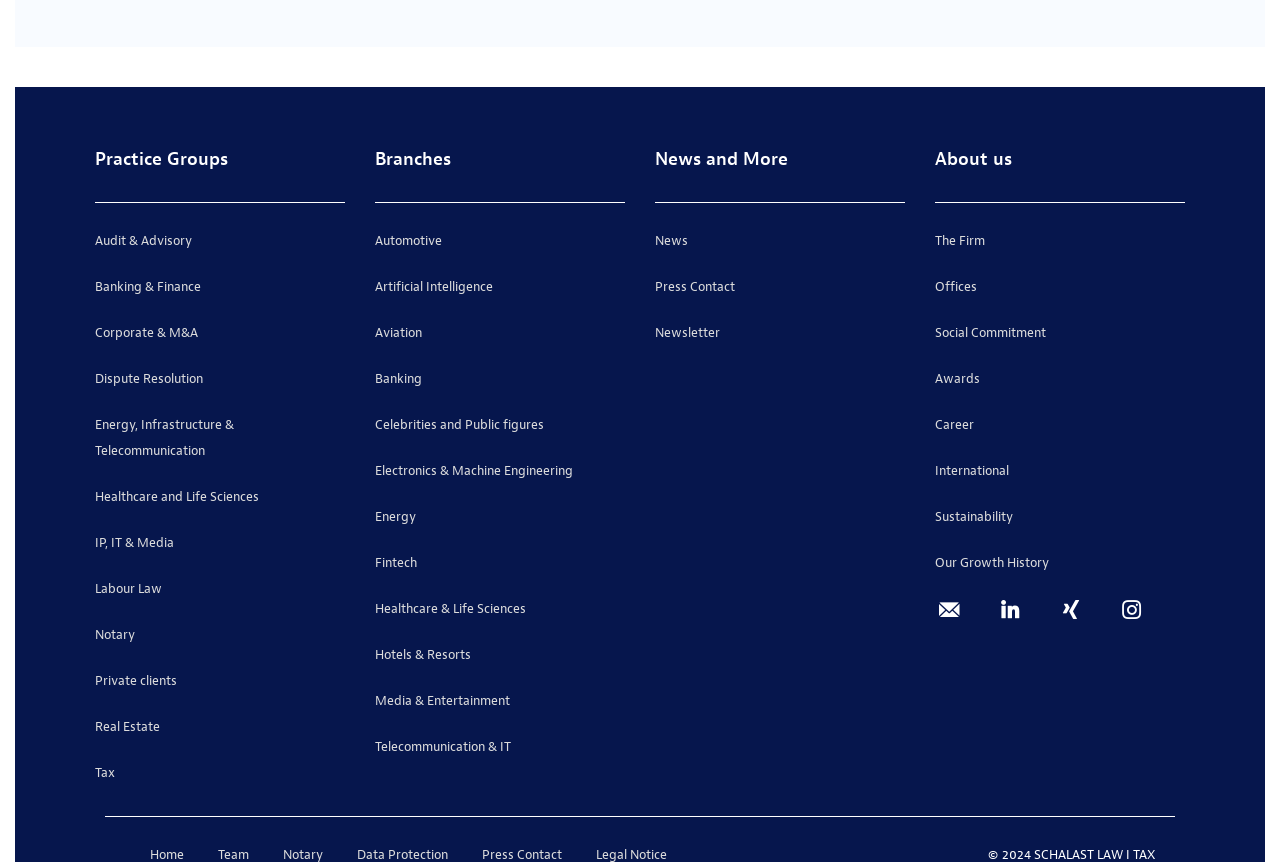Using the provided element description: "Electronics & Machine Engineering", identify the bounding box coordinates. The coordinates should be four floats between 0 and 1 in the order [left, top, right, bottom].

[0.293, 0.52, 0.488, 0.573]